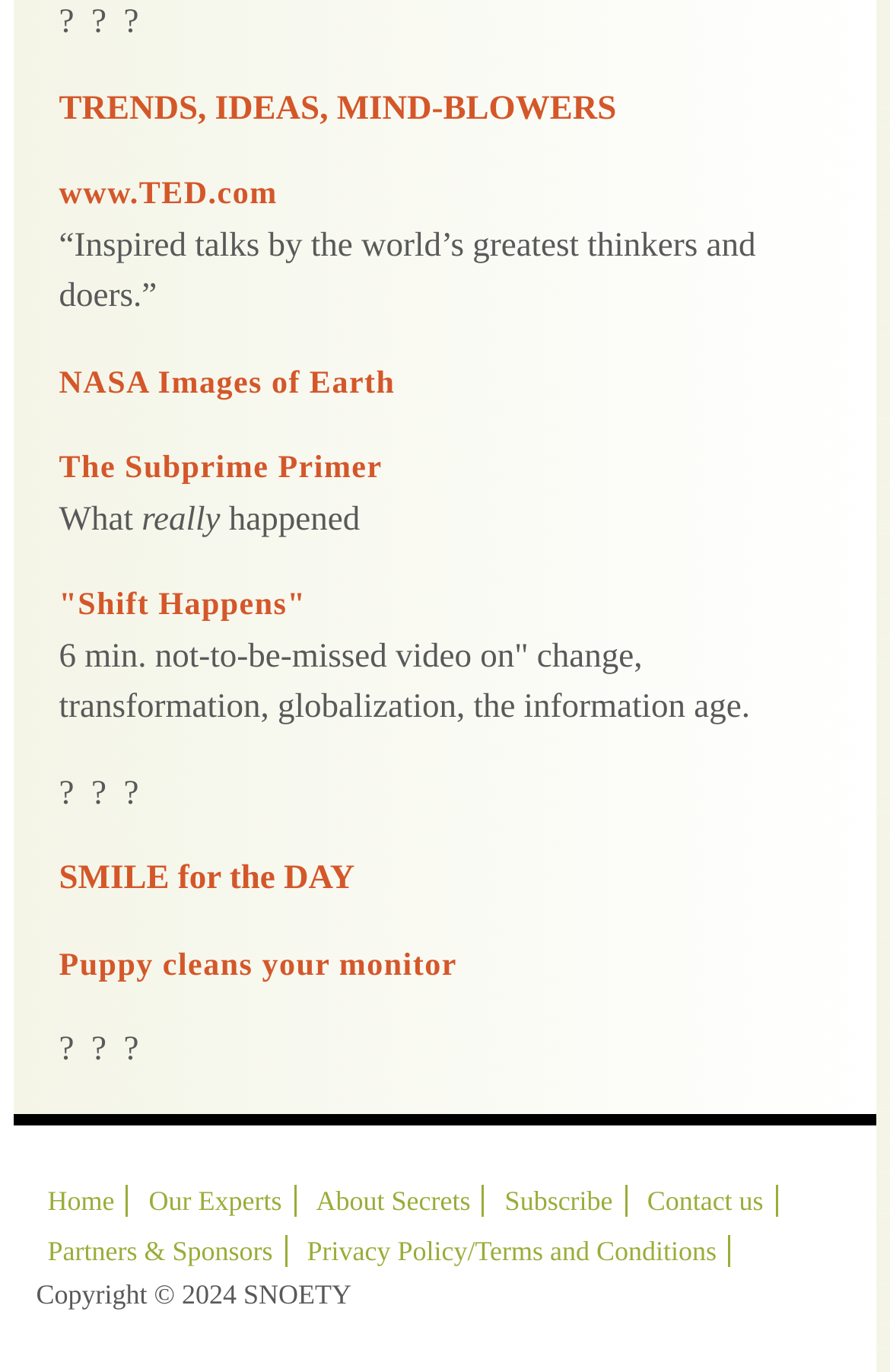Determine the bounding box coordinates for the area you should click to complete the following instruction: "Go to Home page".

[0.041, 0.863, 0.144, 0.886]